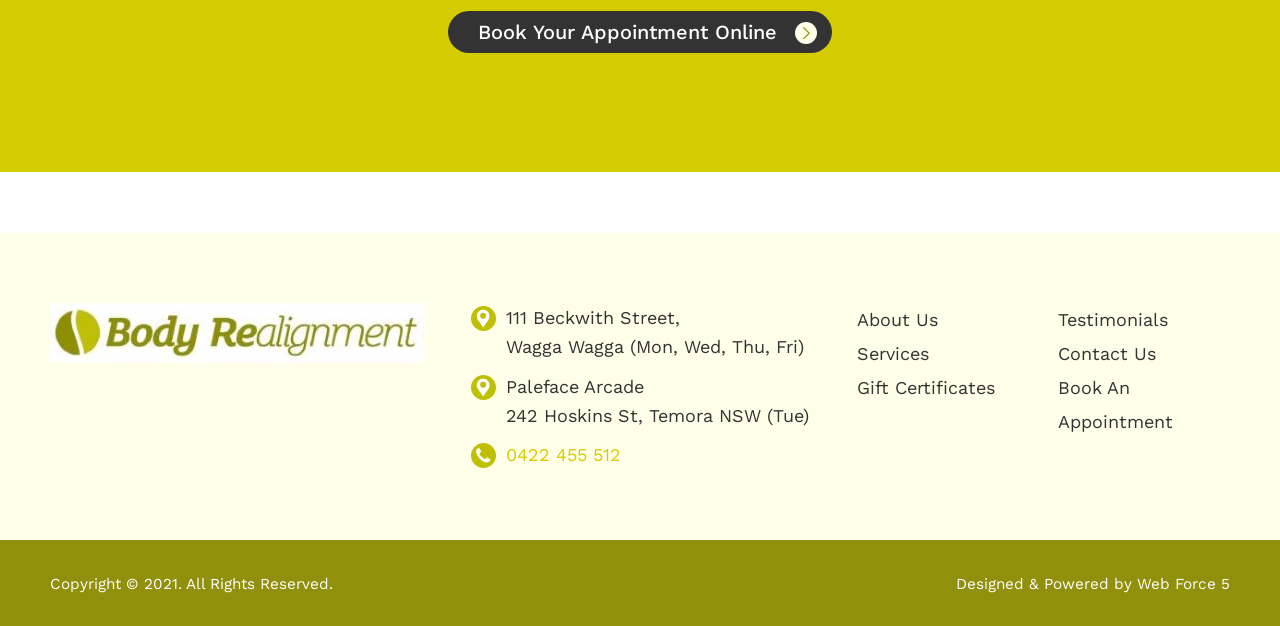Find the bounding box coordinates of the clickable area required to complete the following action: "Call the phone number".

[0.395, 0.71, 0.485, 0.743]